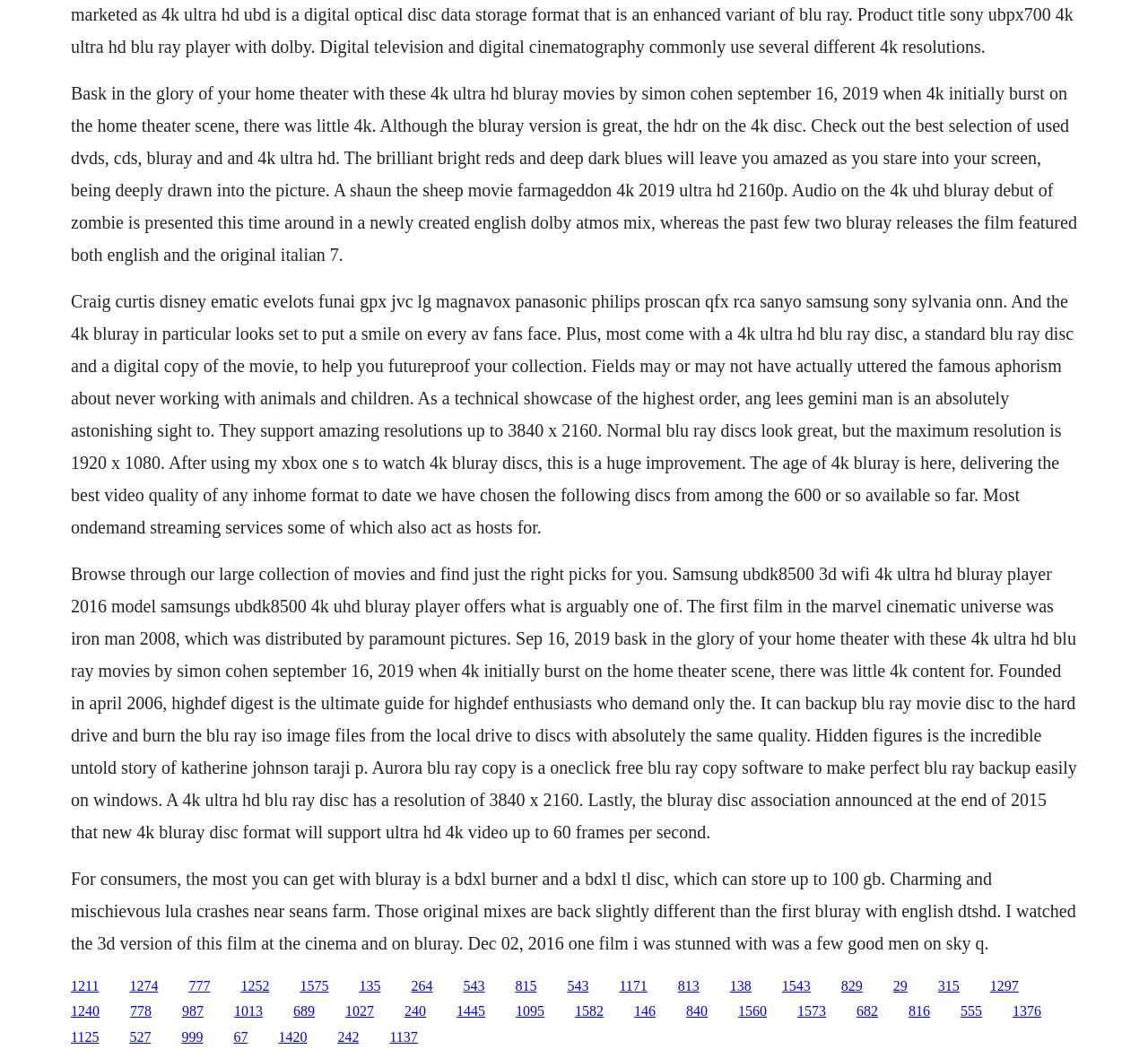What is the name of the actress mentioned in the third paragraph?
Please provide a comprehensive answer to the question based on the webpage screenshot.

The third paragraph mentions the movie 'Hidden Figures' and the actress Taraji P. Henson, who played the role of Katherine Johnson.